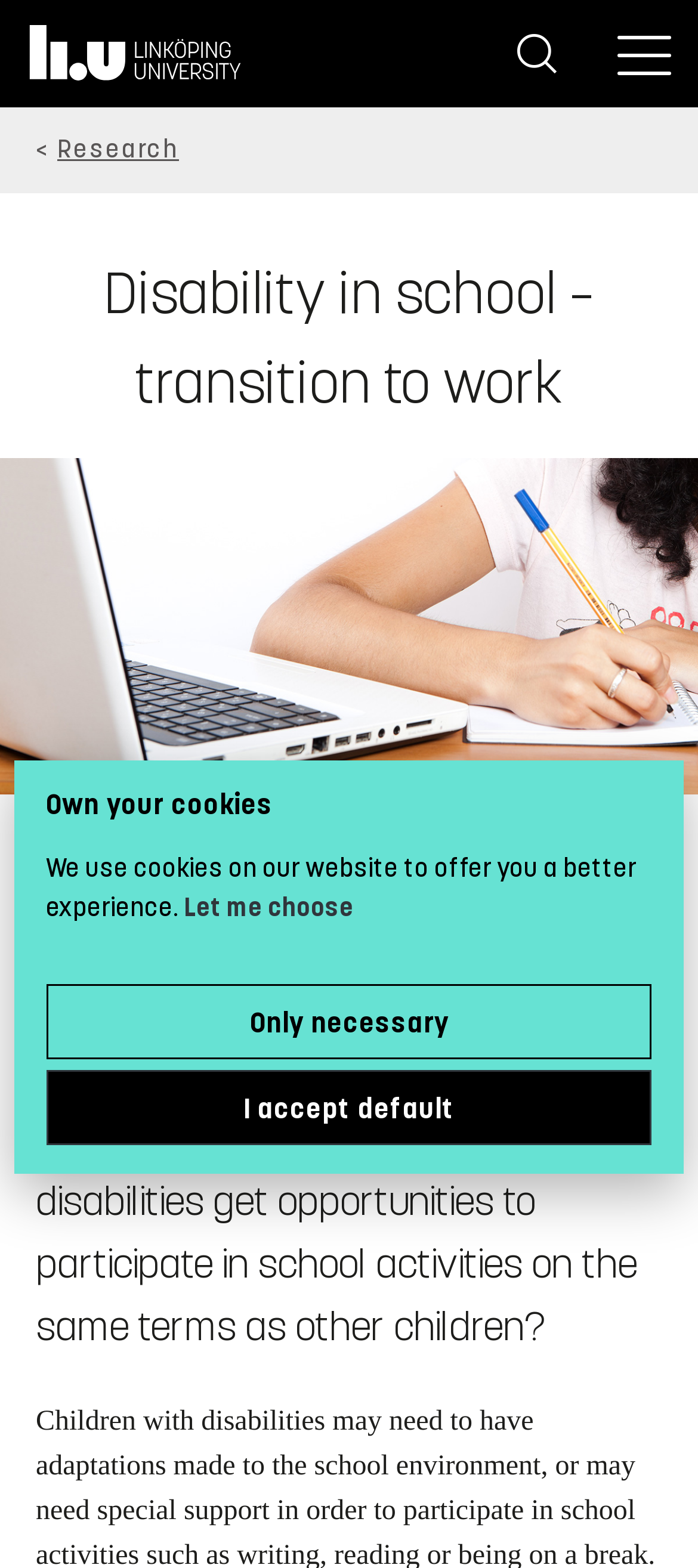Use a single word or phrase to answer the question:
What type of content is displayed in the figure?

Image